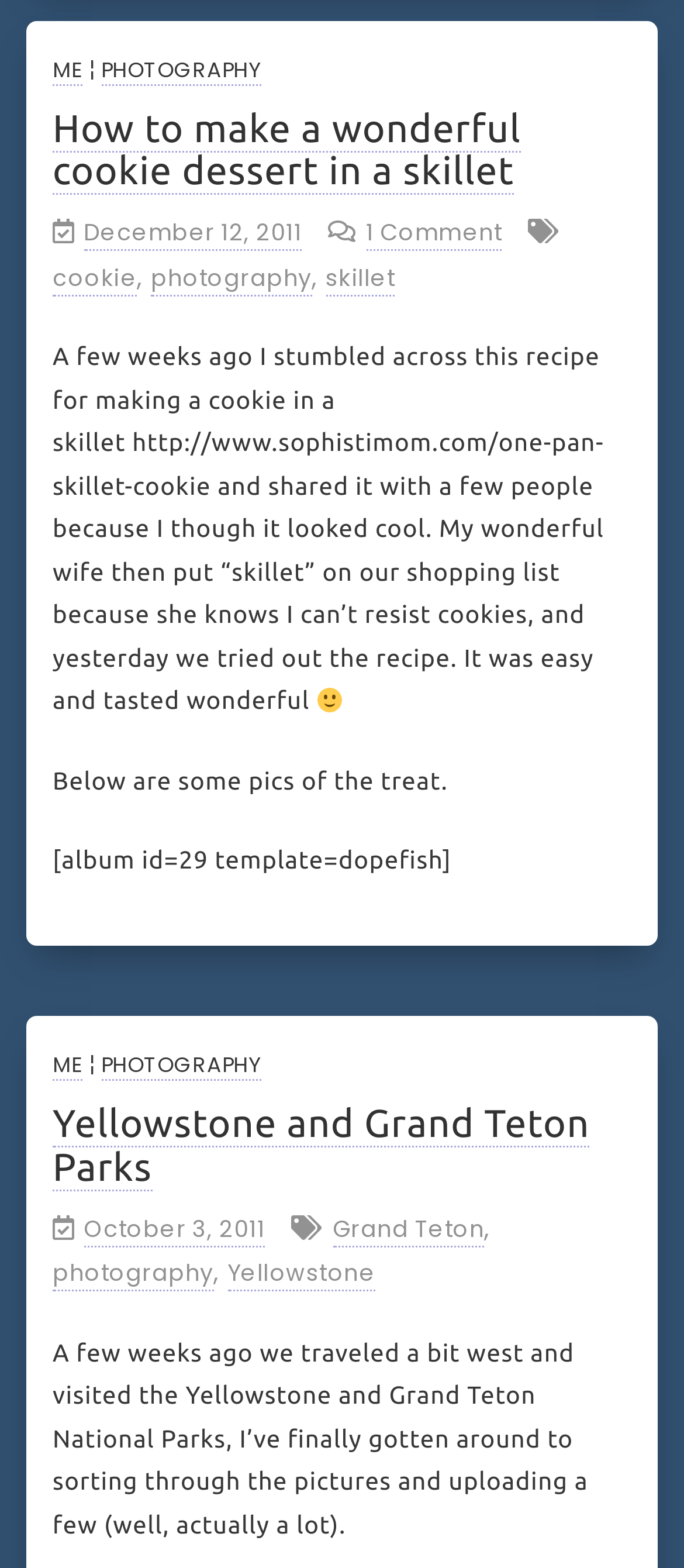Find the bounding box coordinates of the clickable element required to execute the following instruction: "Click on 'Grand Teton'". Provide the coordinates as four float numbers between 0 and 1, i.e., [left, top, right, bottom].

[0.486, 0.773, 0.708, 0.795]